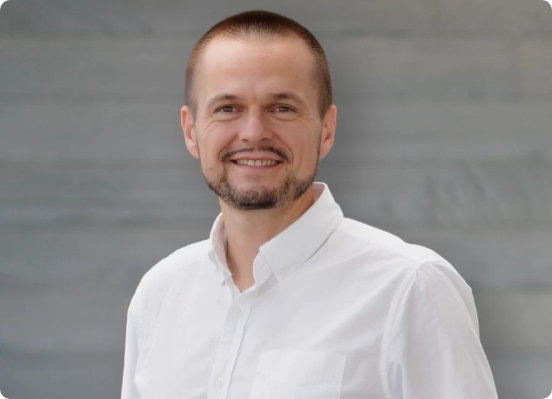Is Arek smiling in the image?
Using the image as a reference, answer the question with a short word or phrase.

Yes